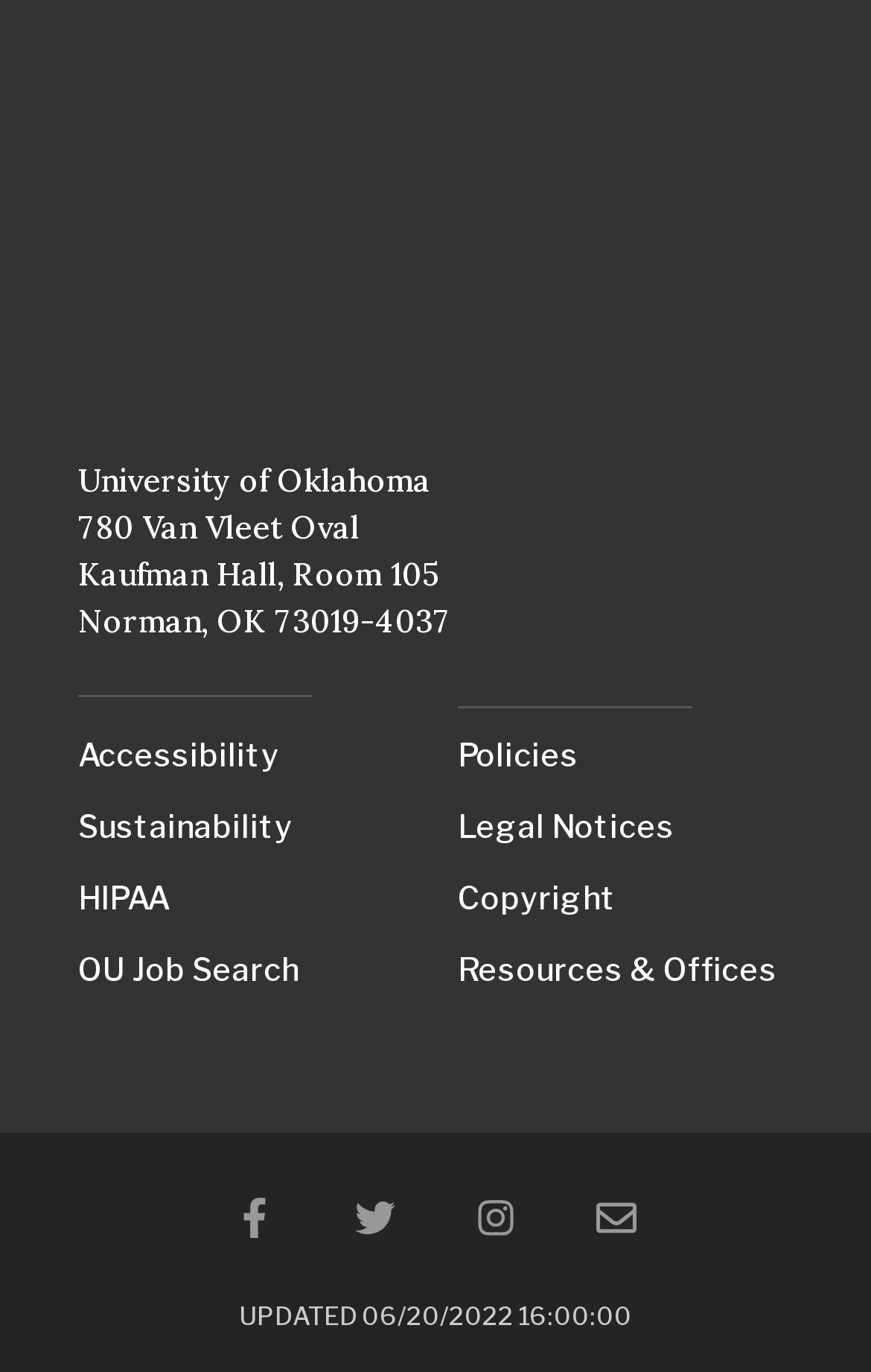Respond with a single word or phrase:
What is the last updated date of the webpage?

06/20/2022 16:00:00